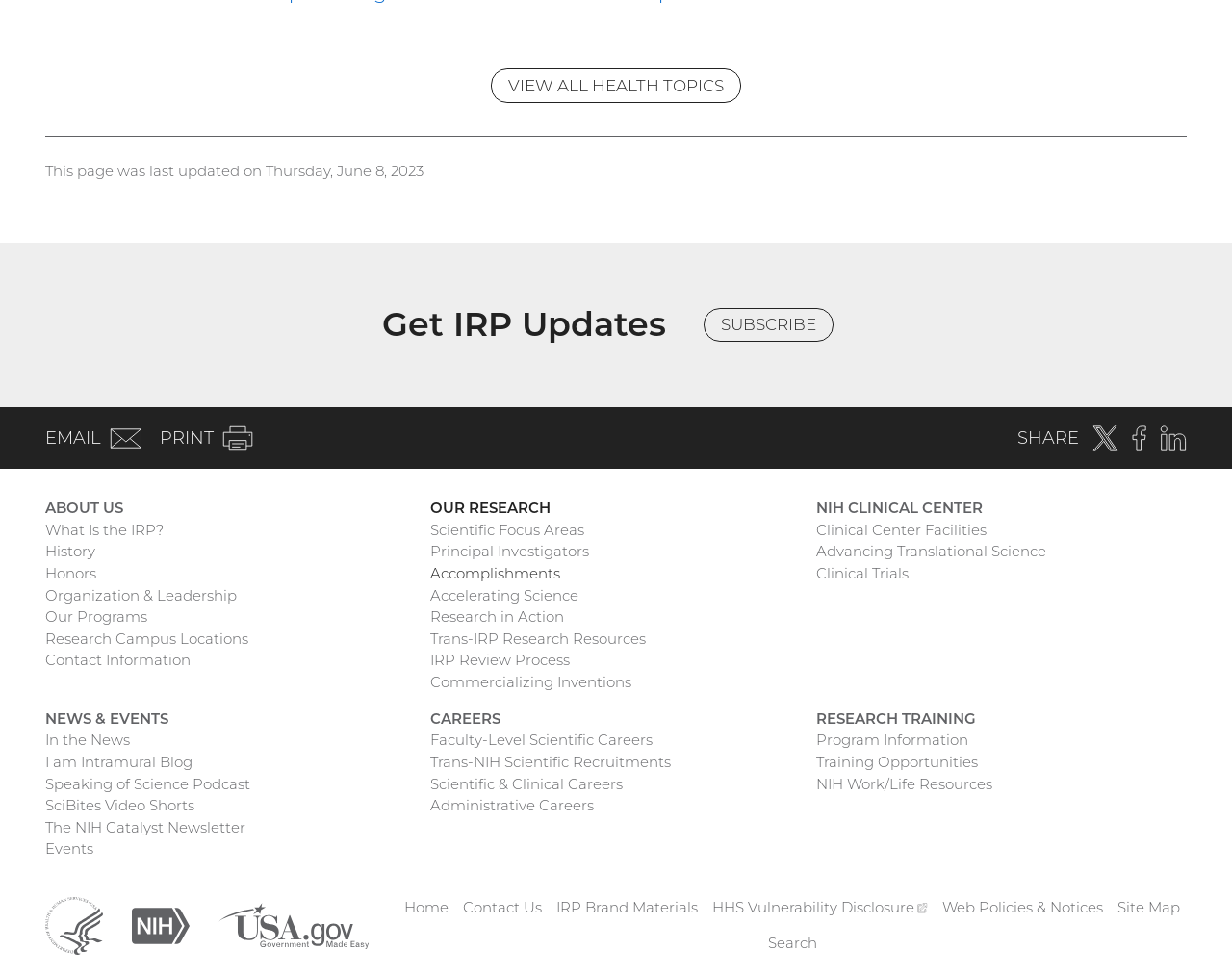Determine the bounding box of the UI component based on this description: "Careers". The bounding box coordinates should be four float values between 0 and 1, i.e., [left, top, right, bottom].

[0.35, 0.726, 0.407, 0.748]